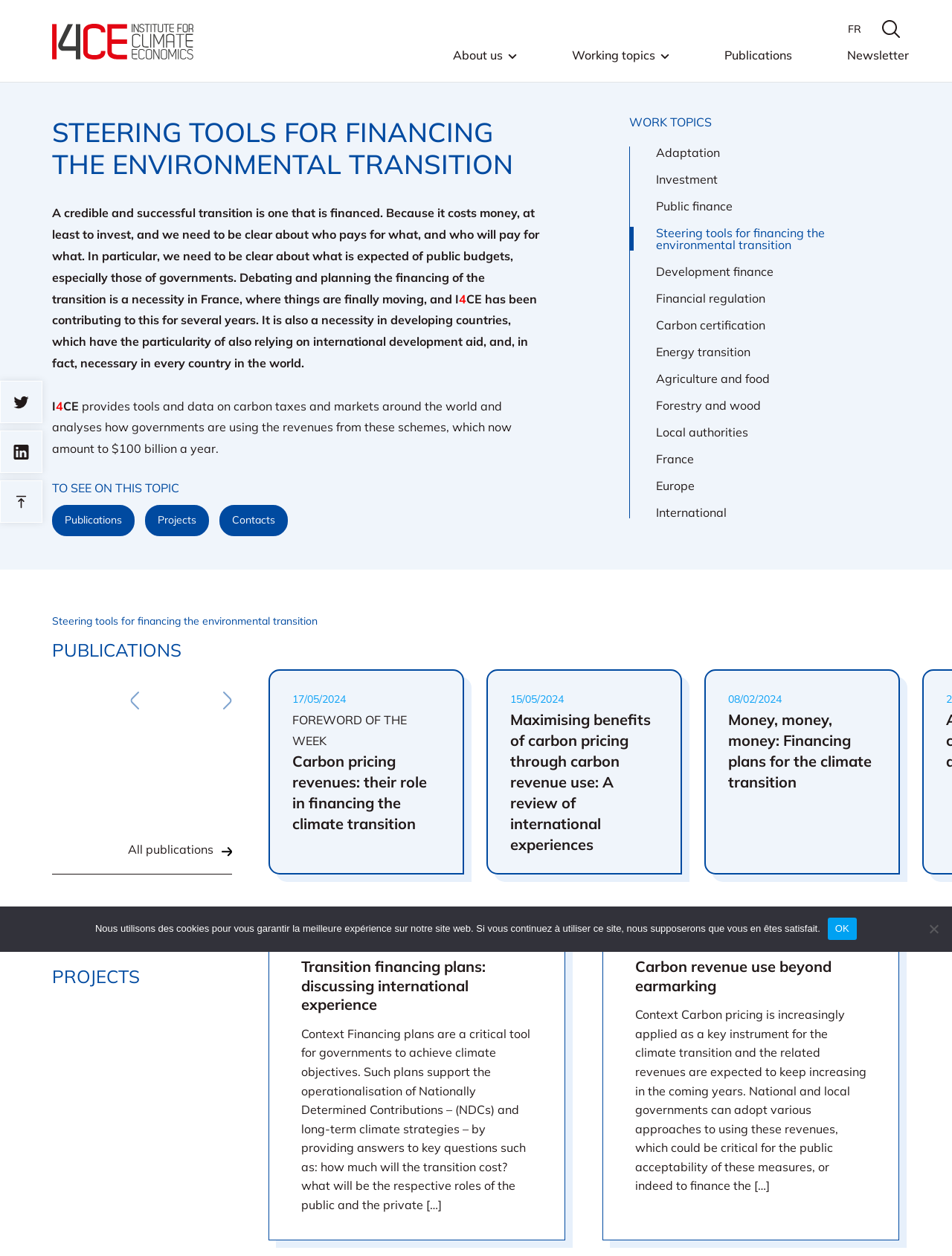What is the focus of the 'Transition financing plans' project?
Answer the question in a detailed and comprehensive manner.

I found the project 'Transition financing plans' on the webpage, which focuses on discussing international experience in financing the transition, as mentioned in the project description.